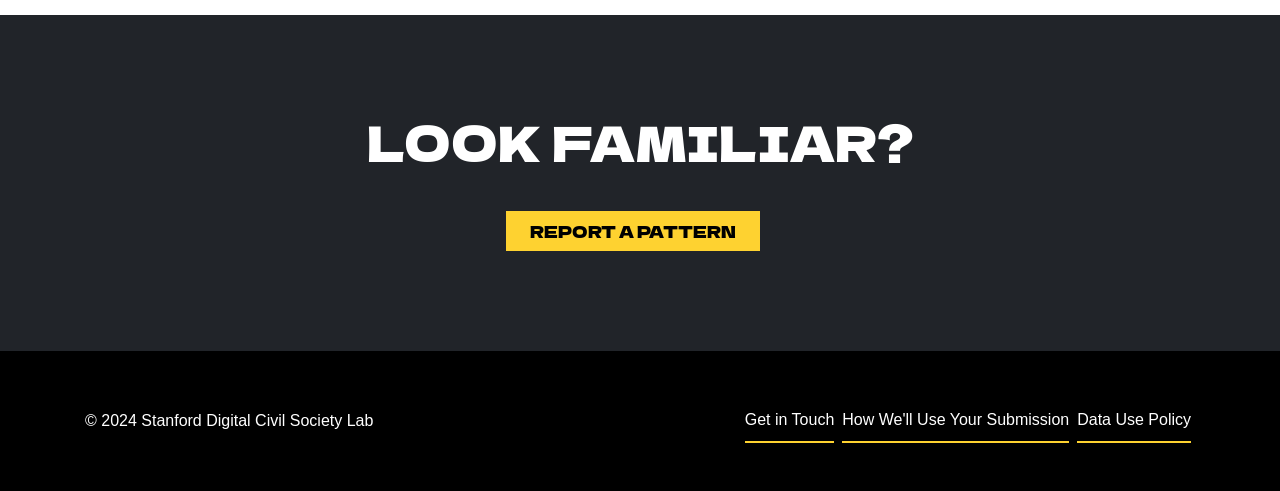How many links are present in the footer section?
Using the image, give a concise answer in the form of a single word or short phrase.

4